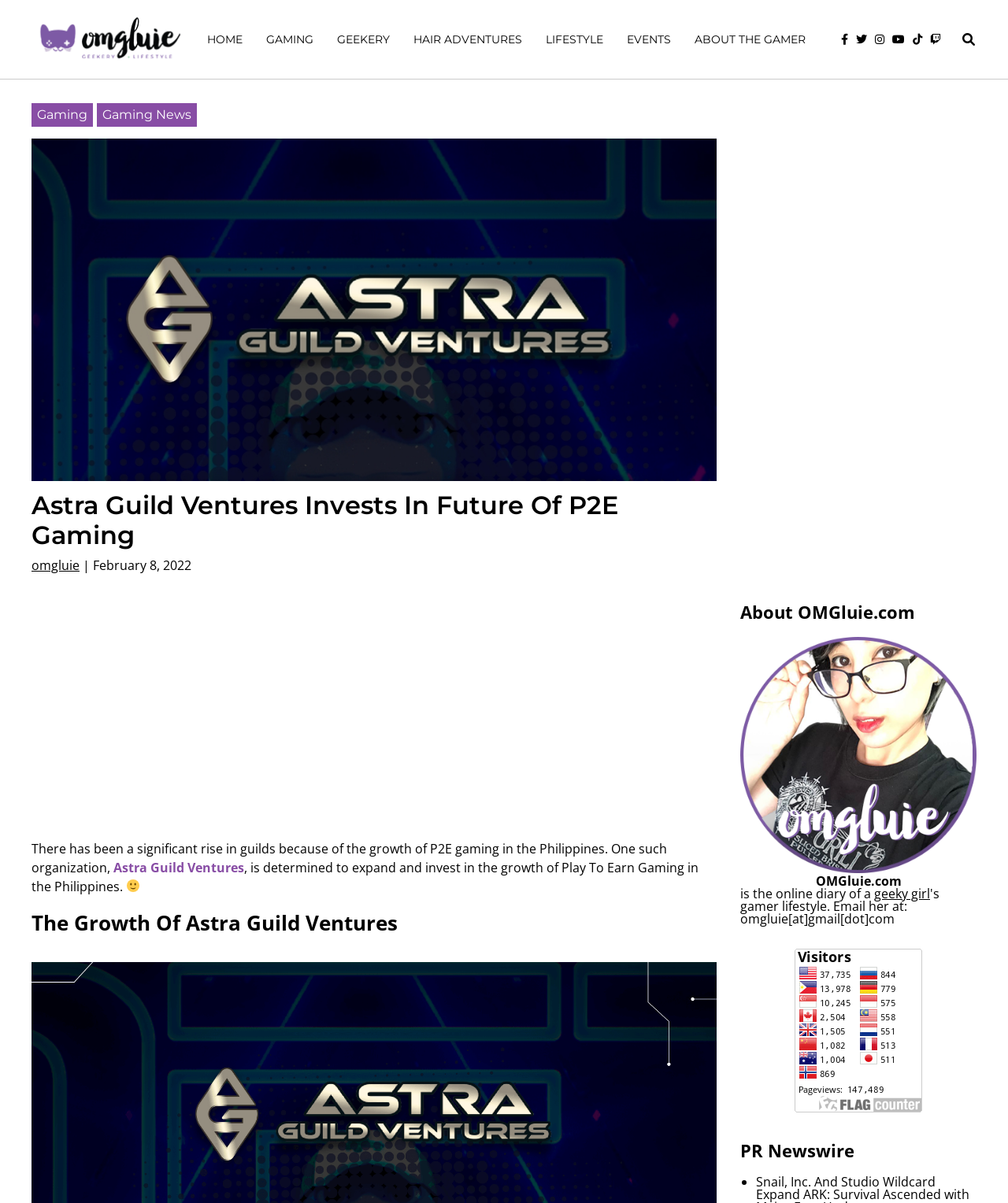Provide the bounding box coordinates of the HTML element this sentence describes: "alt="Flag Counter"". The bounding box coordinates consist of four float numbers between 0 and 1, i.e., [left, top, right, bottom].

[0.788, 0.914, 0.915, 0.928]